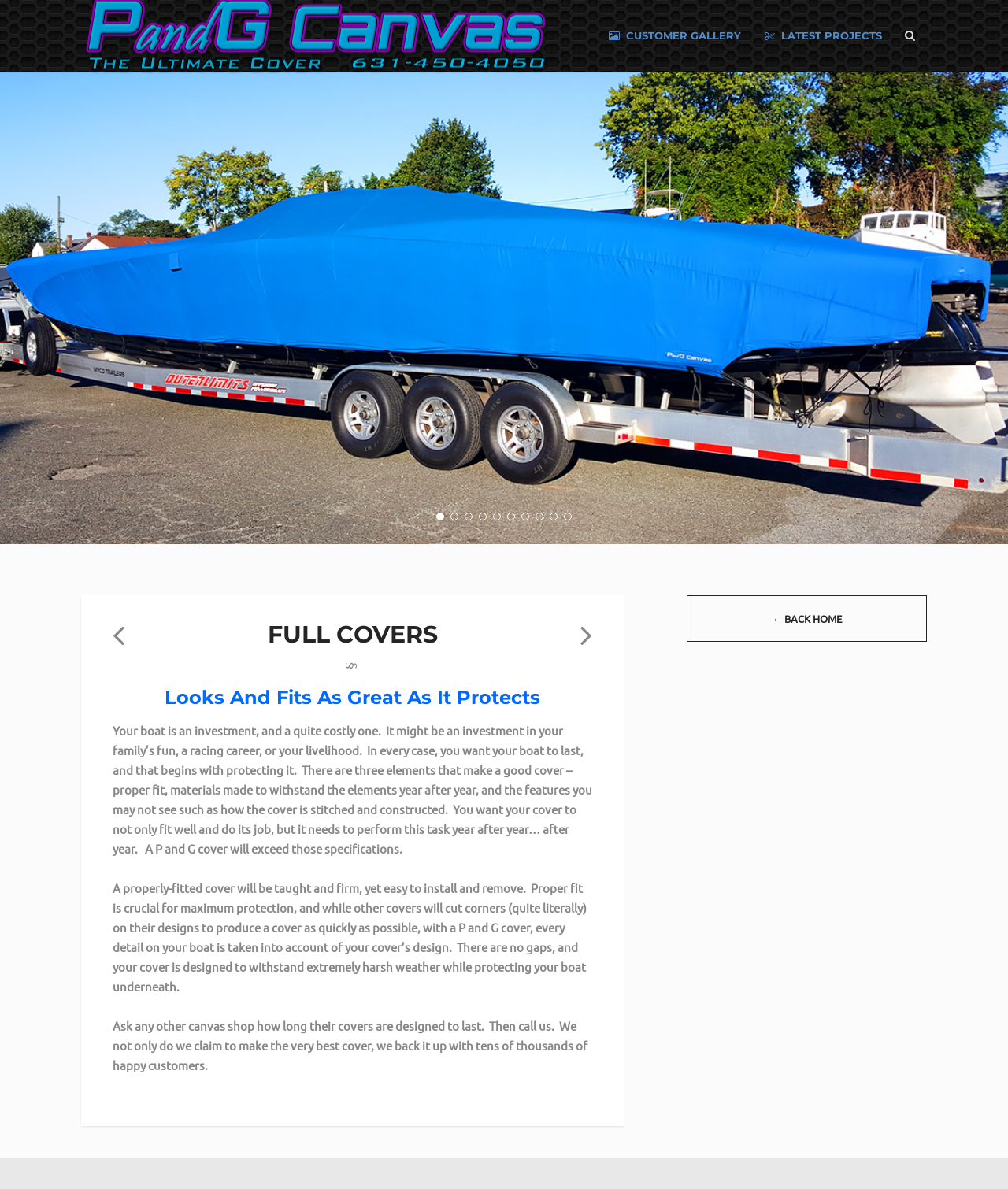Predict the bounding box coordinates for the UI element described as: "Try Now". The coordinates should be four float numbers between 0 and 1, presented as [left, top, right, bottom].

None